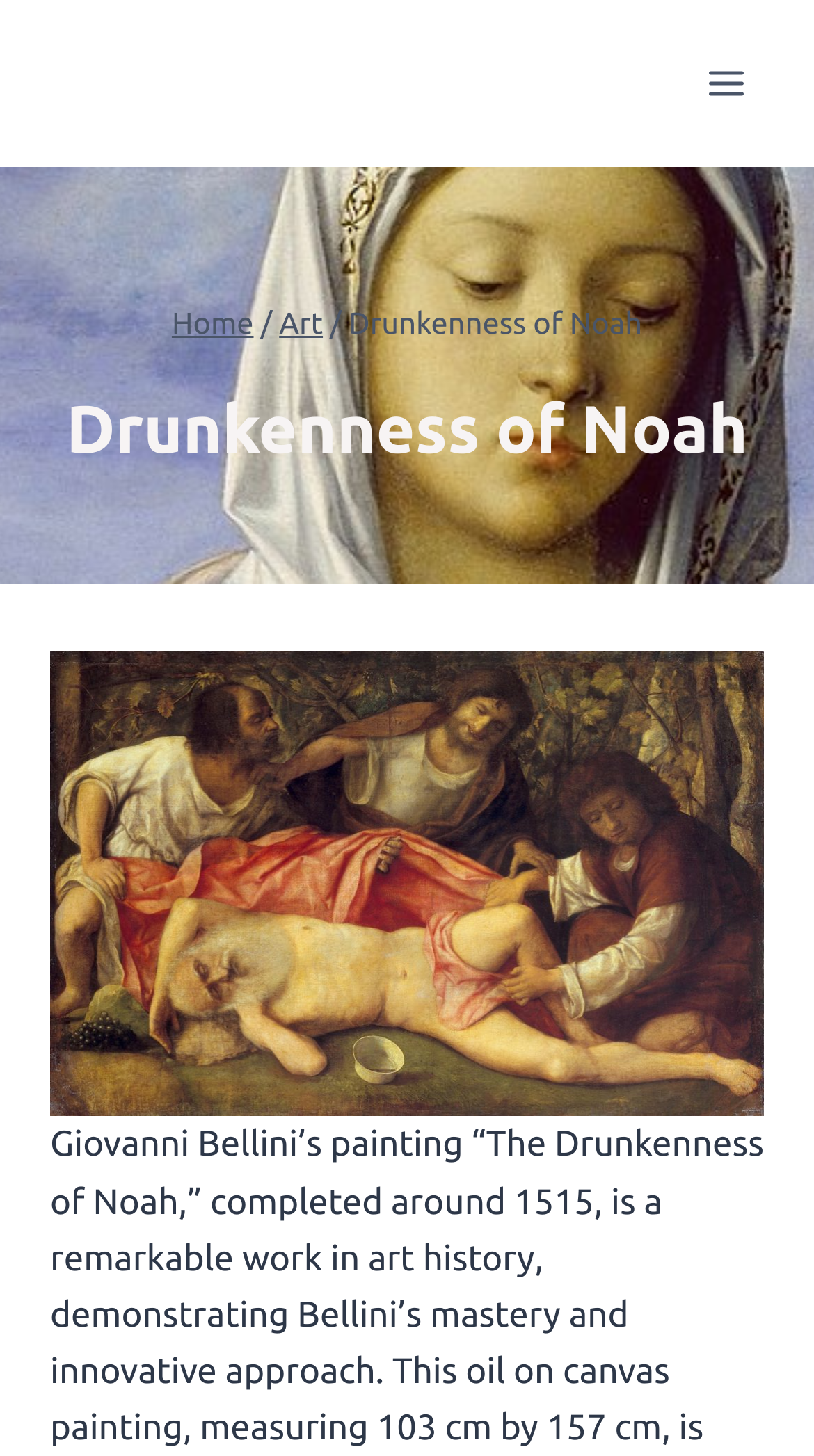Please give a succinct answer to the question in one word or phrase:
How many sections are in the top navigation?

3